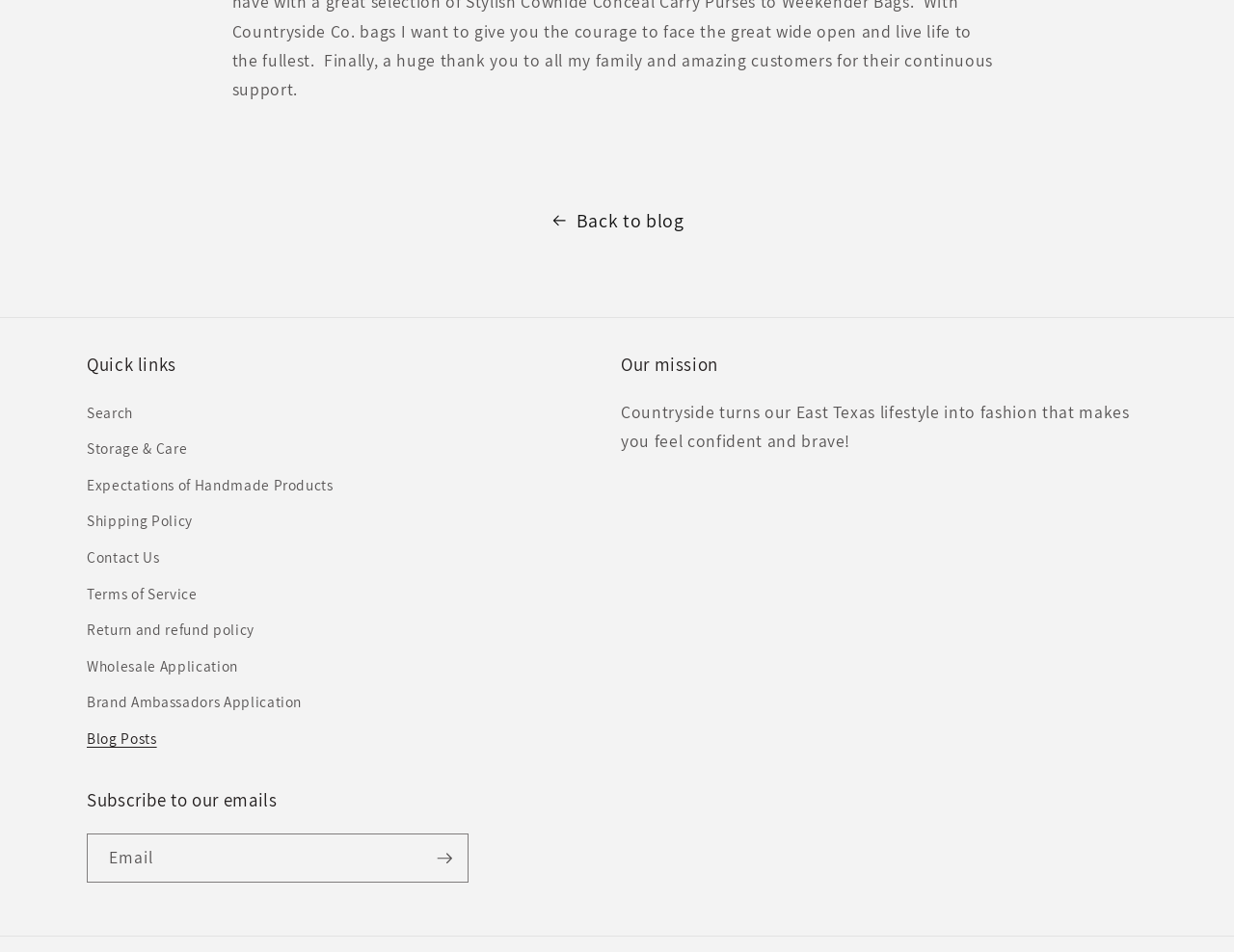How many headings are on the webpage?
Using the screenshot, give a one-word or short phrase answer.

3